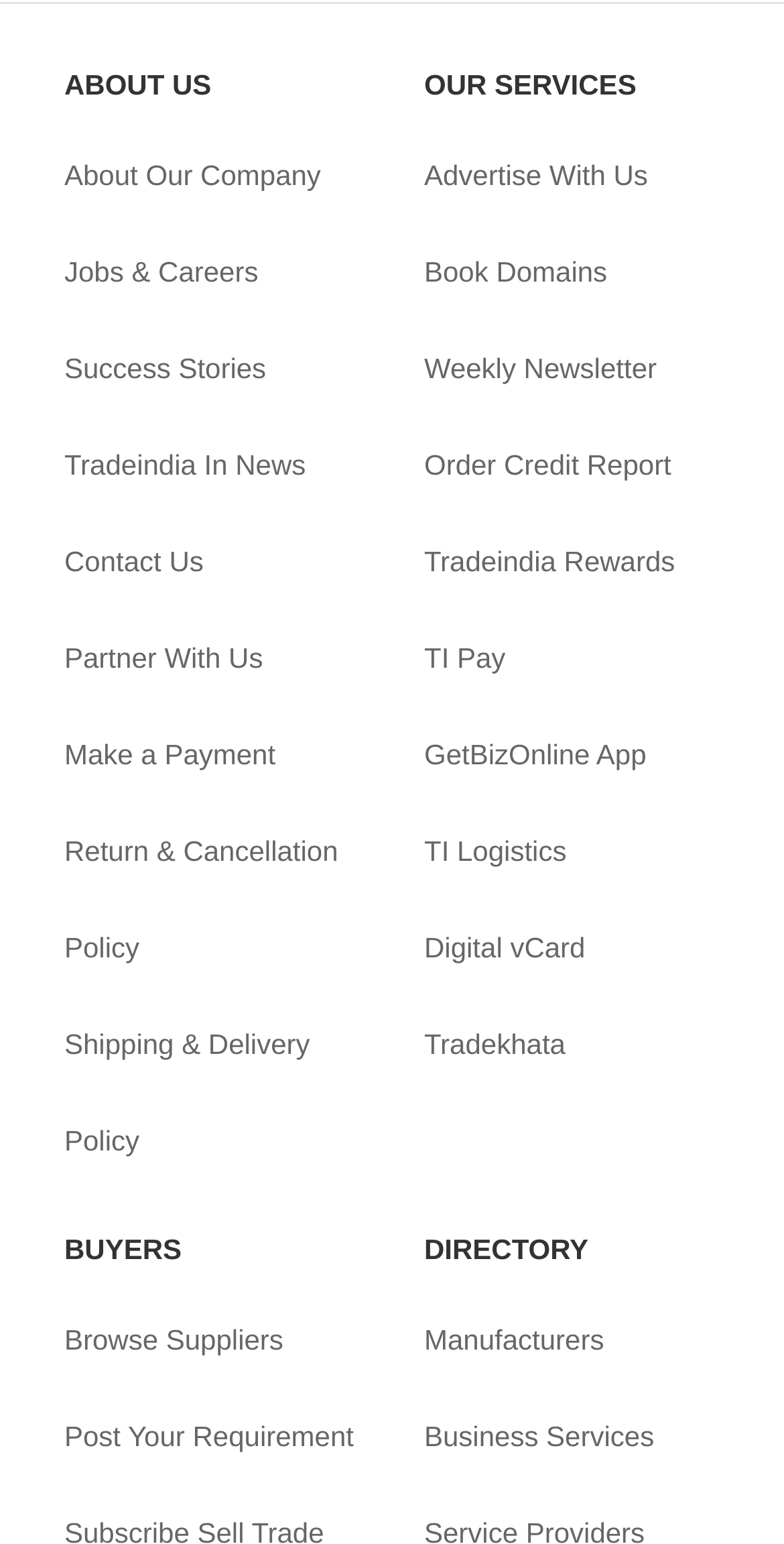Show me the bounding box coordinates of the clickable region to achieve the task as per the instruction: "Read success stories".

[0.082, 0.208, 0.339, 0.27]